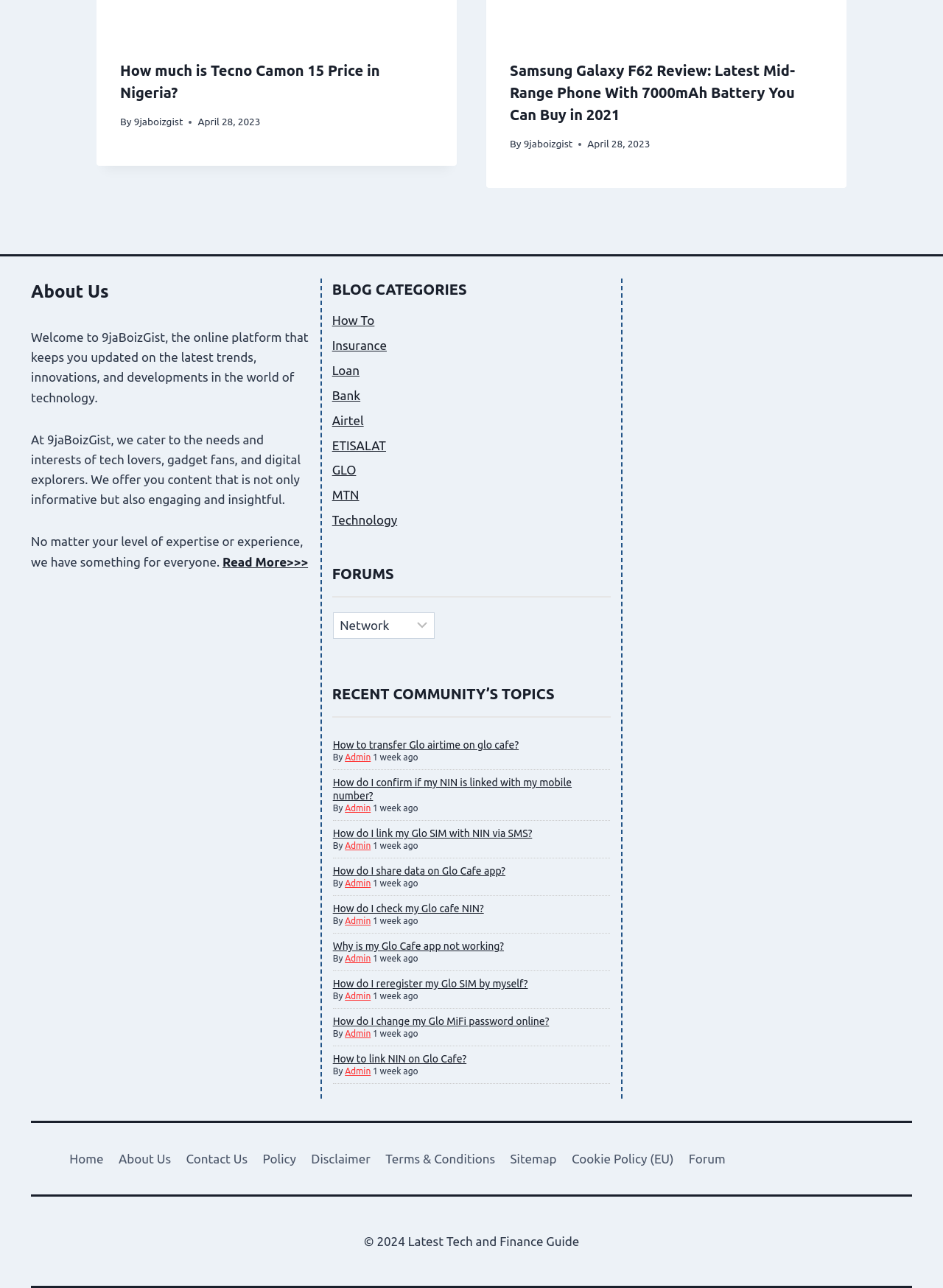What is the purpose of the website 9jaBoizGist?
Respond with a short answer, either a single word or a phrase, based on the image.

to keep users updated on latest trends and innovations in technology